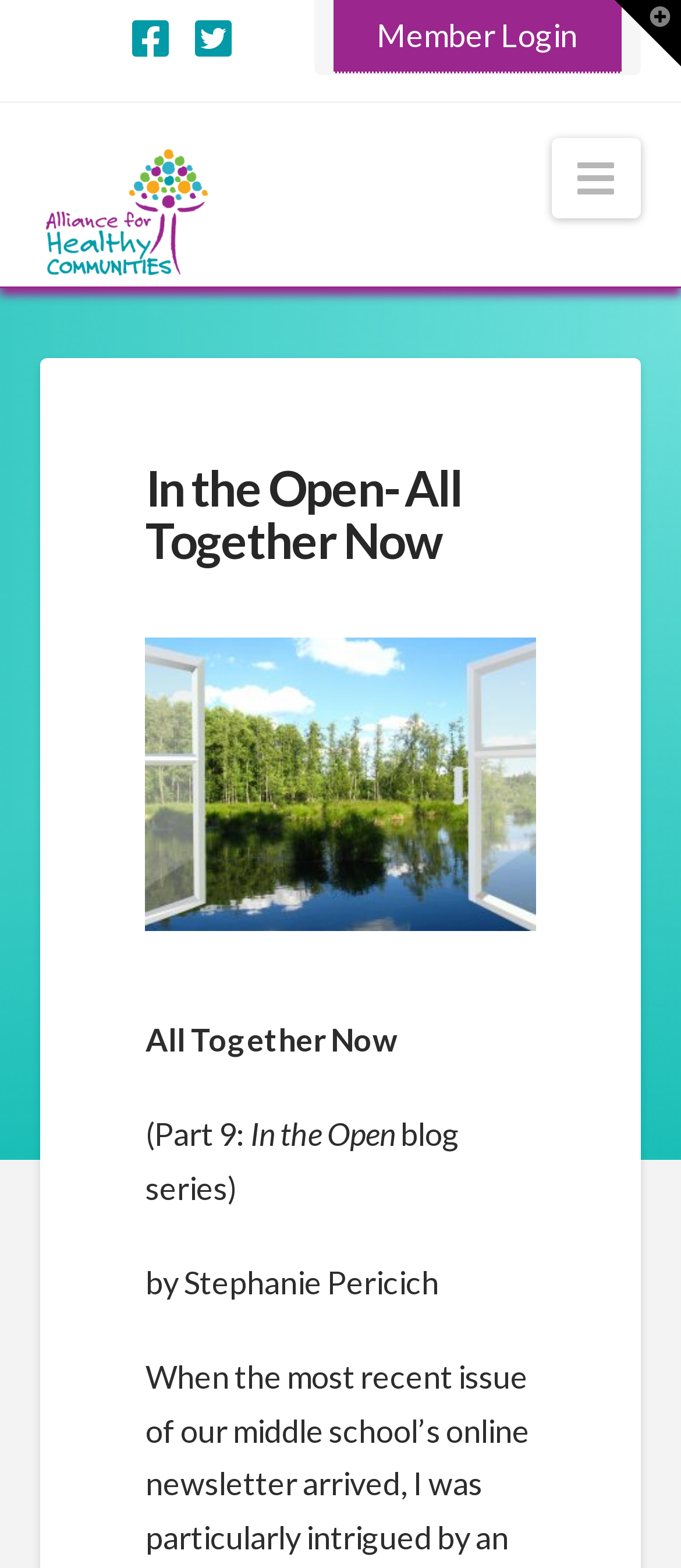Give a succinct answer to this question in a single word or phrase: 
What is the social media platform with the link on the top left?

Facebook